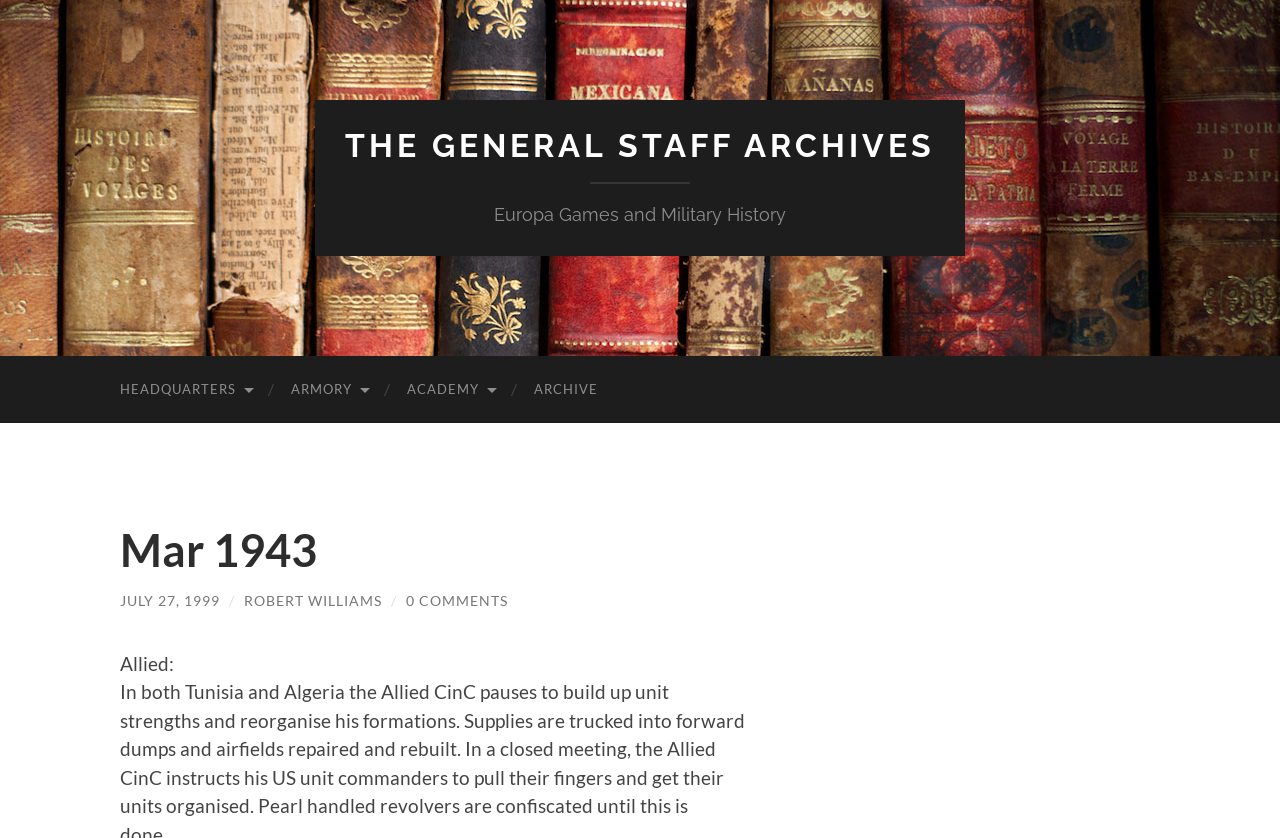Please determine the bounding box coordinates of the section I need to click to accomplish this instruction: "View ROBERT WILLIAMS".

[0.191, 0.706, 0.298, 0.727]